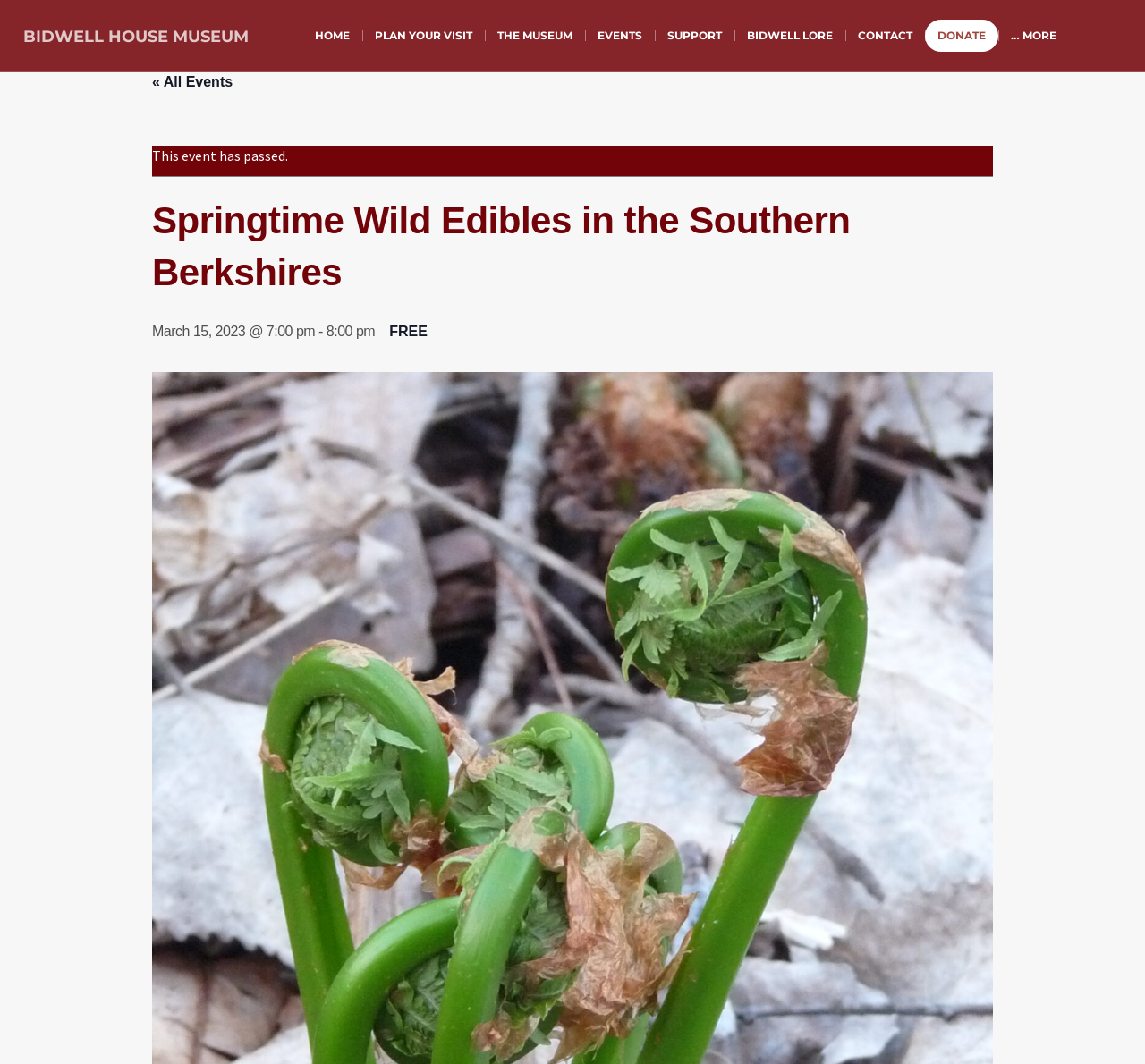Determine the bounding box coordinates of the area to click in order to meet this instruction: "go to home page".

[0.264, 0.0, 0.316, 0.066]